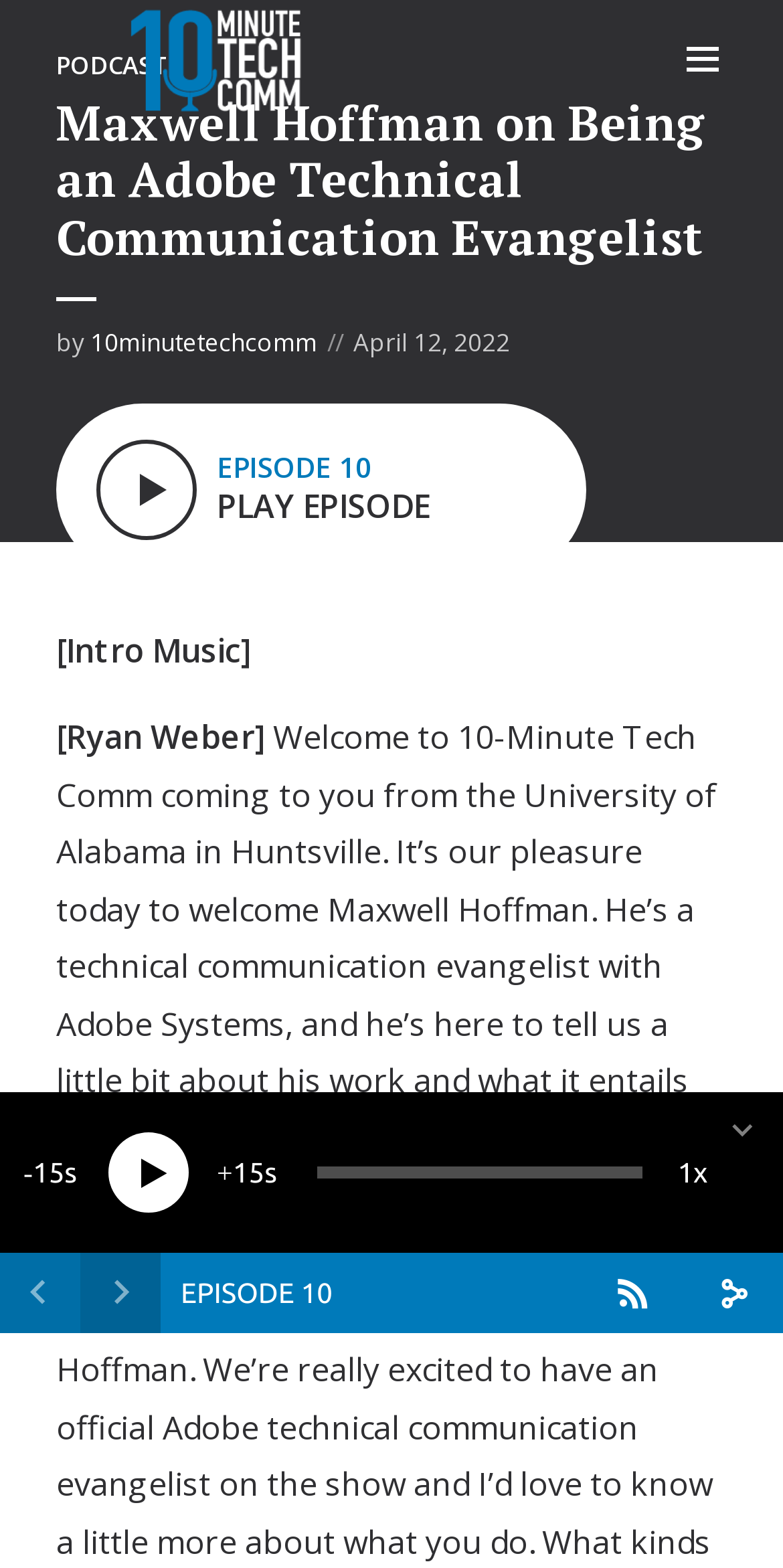Use a single word or phrase to respond to the question:
How can I control the playback of the episode?

Using the play, skip, and speed buttons